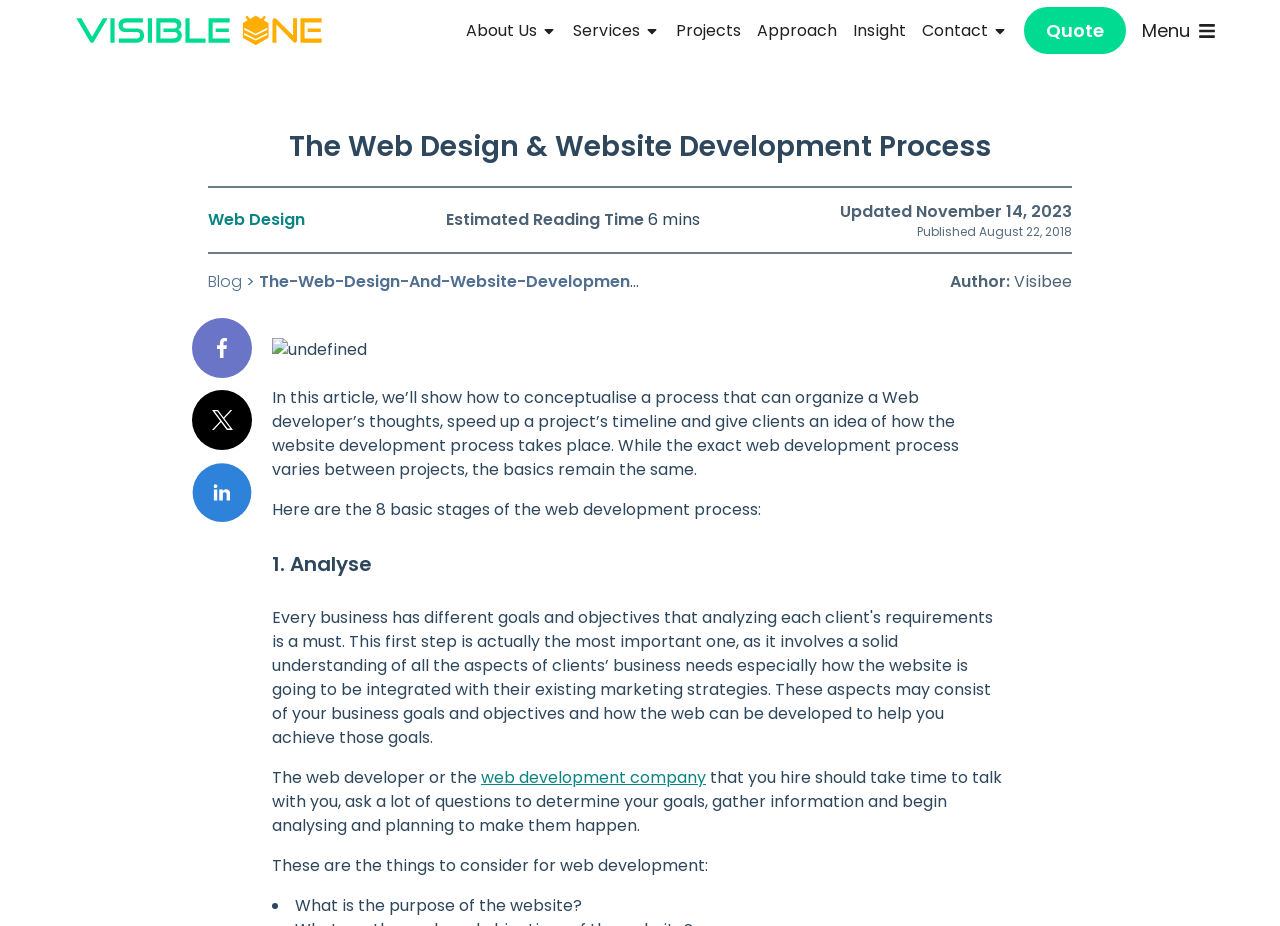Determine the bounding box coordinates of the element that should be clicked to execute the following command: "Click Projects".

[0.528, 0.02, 0.579, 0.045]